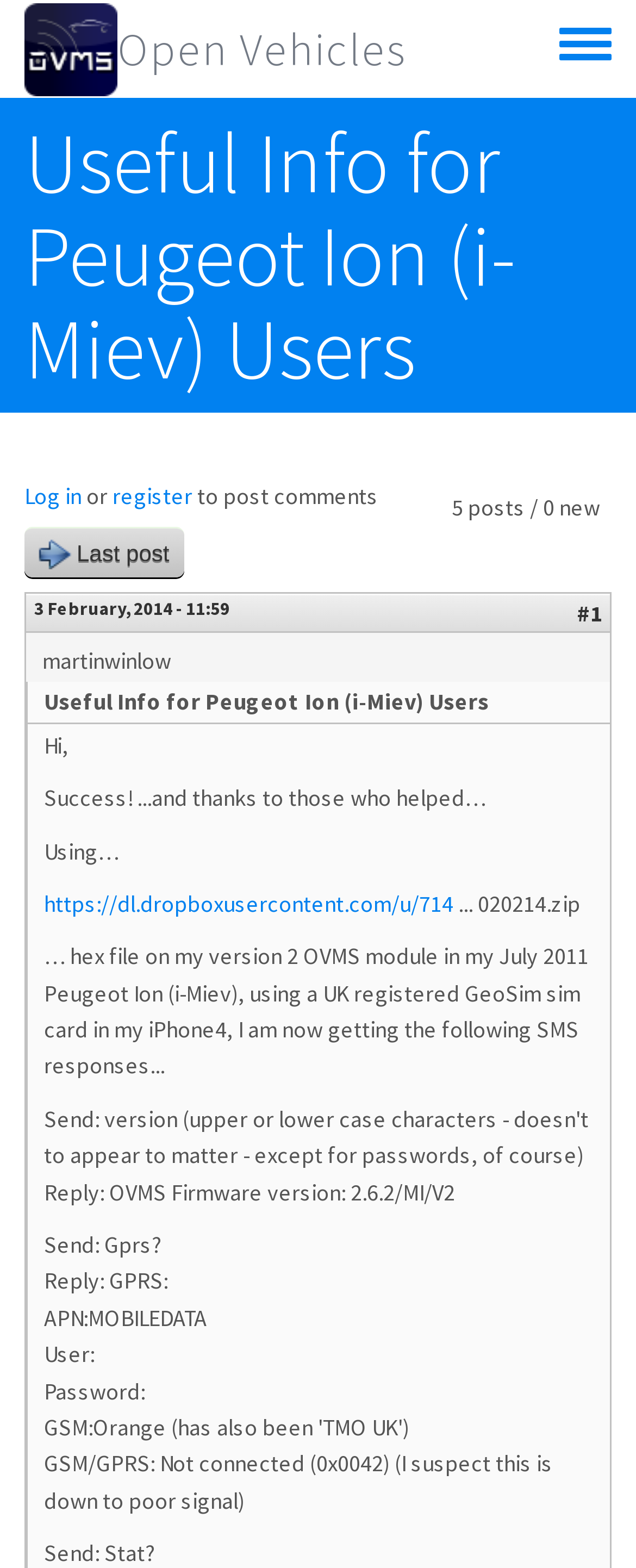Can you determine the main header of this webpage?

Useful Info for Peugeot Ion (i-Miev) Users